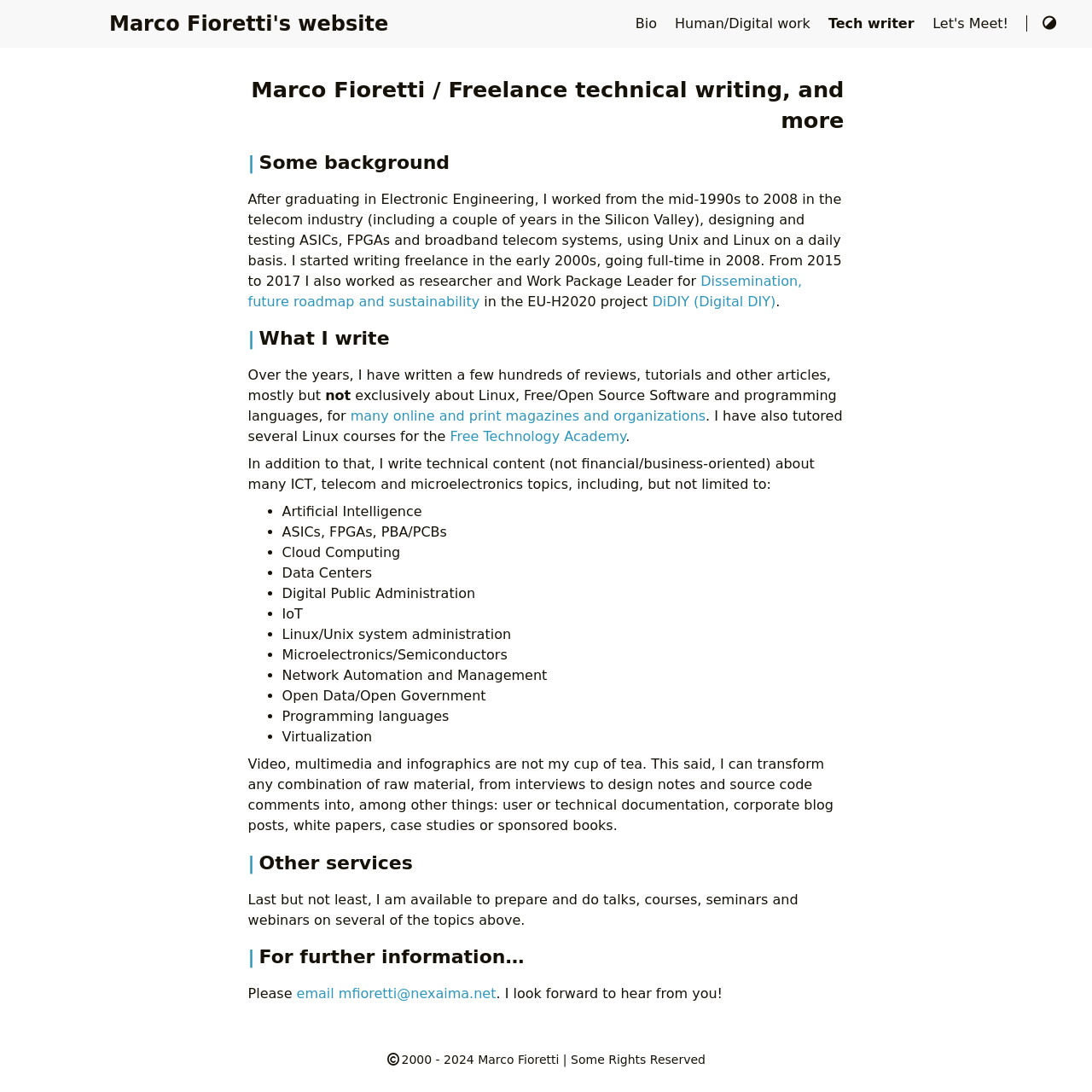Determine the bounding box for the UI element described here: "Human/Digital work".

[0.618, 0.014, 0.746, 0.029]